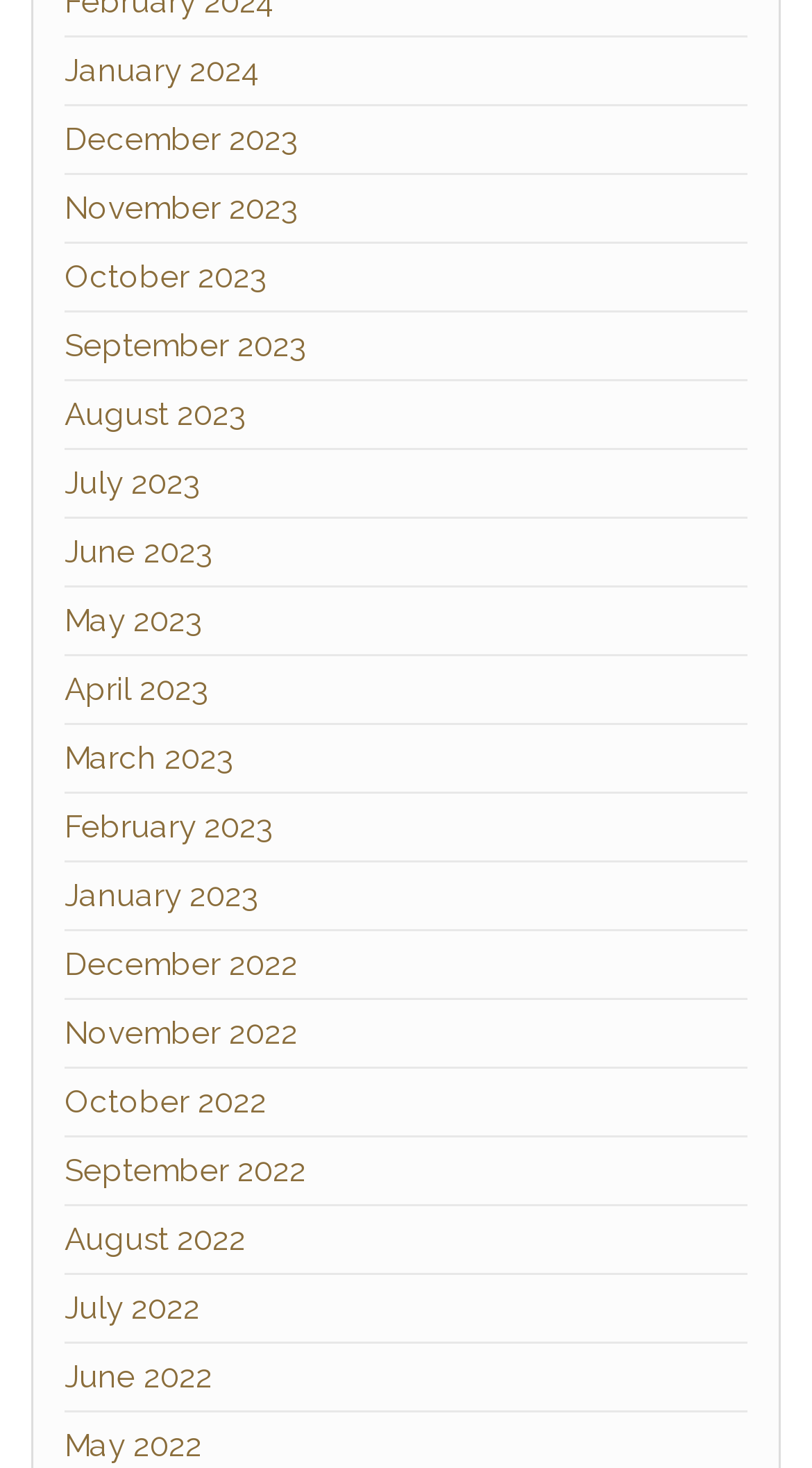Are there any months from the year 2021?
Look at the image and answer the question with a single word or phrase.

No